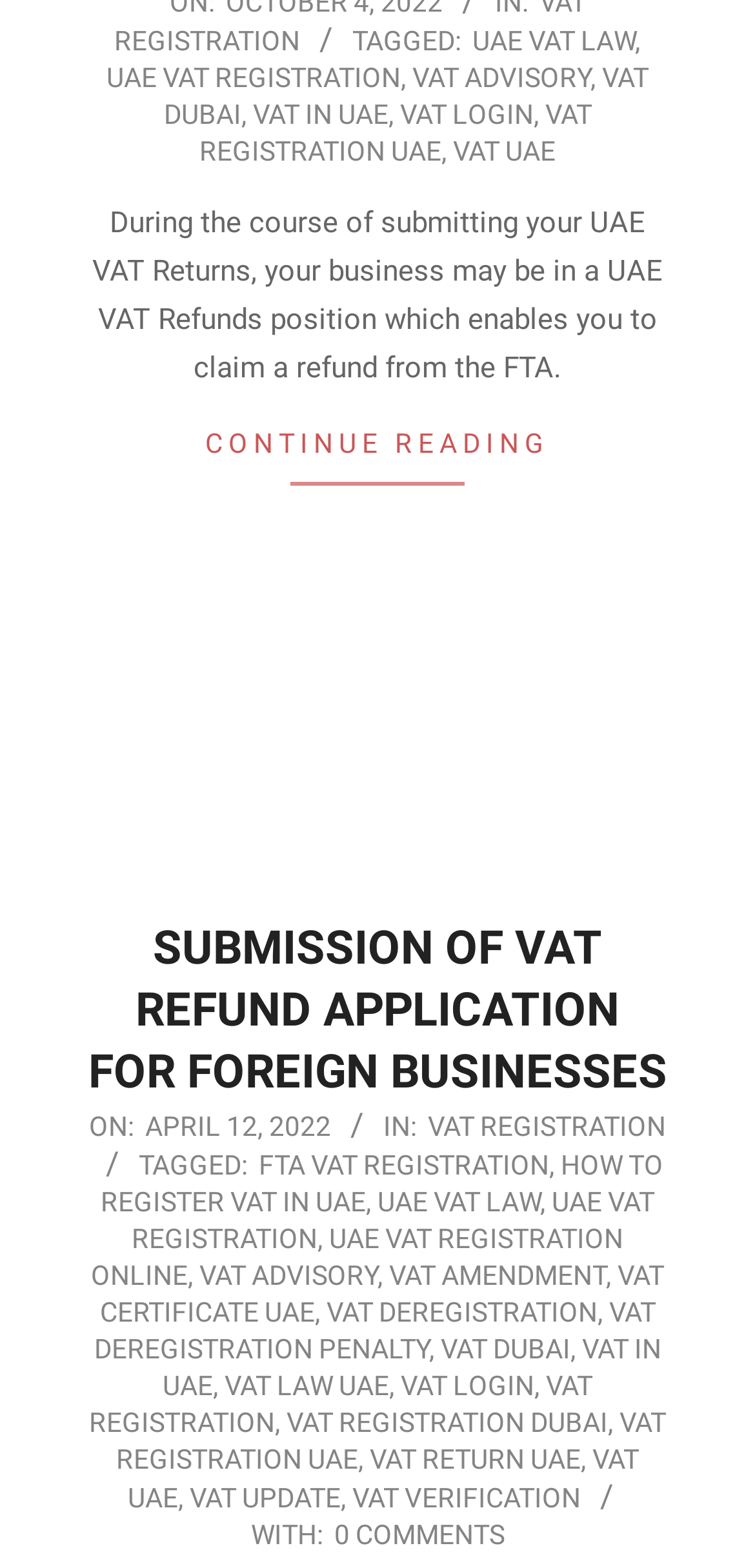Locate the bounding box coordinates of the area that needs to be clicked to fulfill the following instruction: "Register for VAT". The coordinates should be in the format of four float numbers between 0 and 1, namely [left, top, right, bottom].

[0.567, 0.709, 0.882, 0.729]